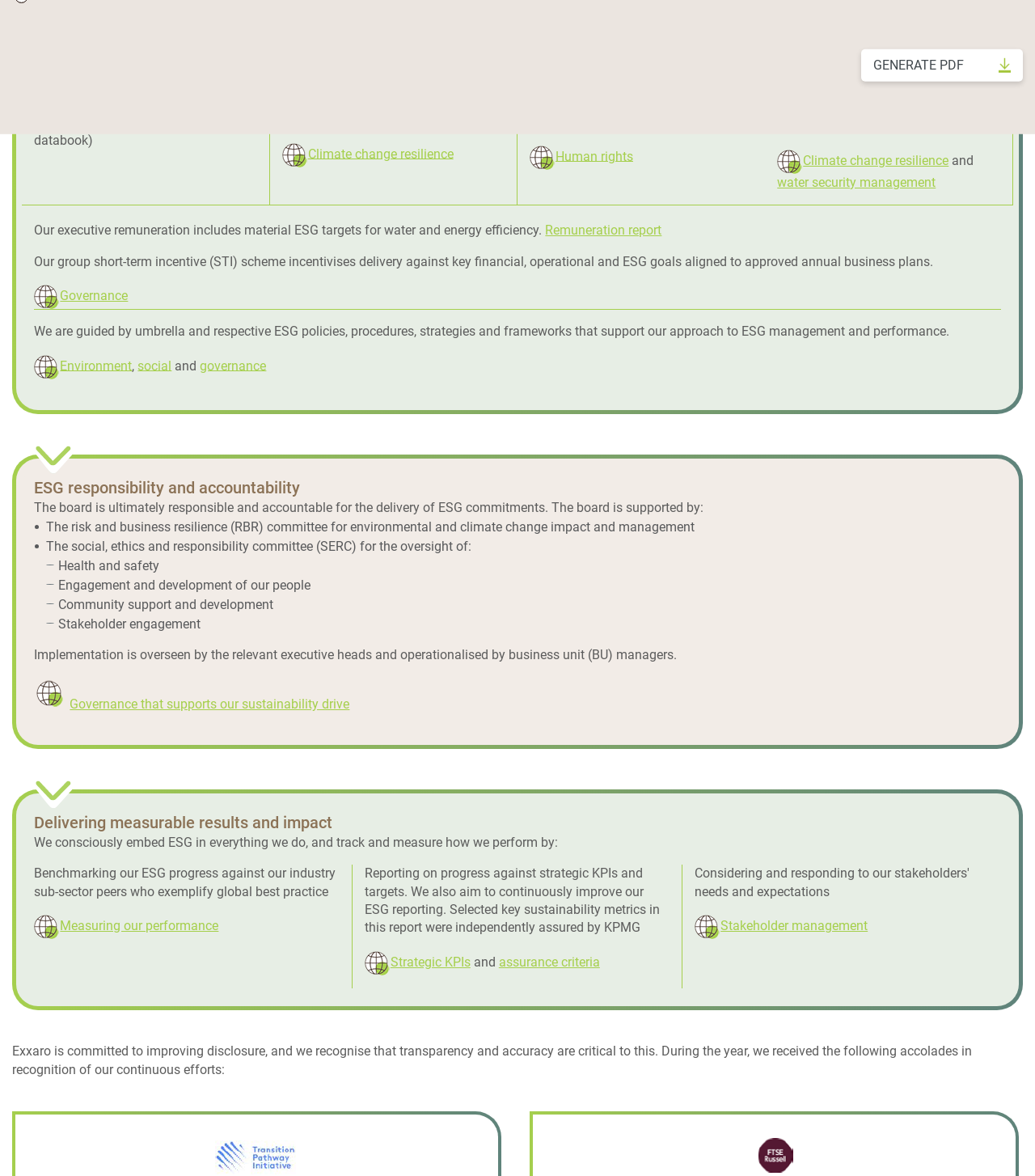Can you find the bounding box coordinates for the UI element given this description: "Strategic KPIs"? Provide the coordinates as four float numbers between 0 and 1: [left, top, right, bottom].

[0.377, 0.811, 0.455, 0.824]